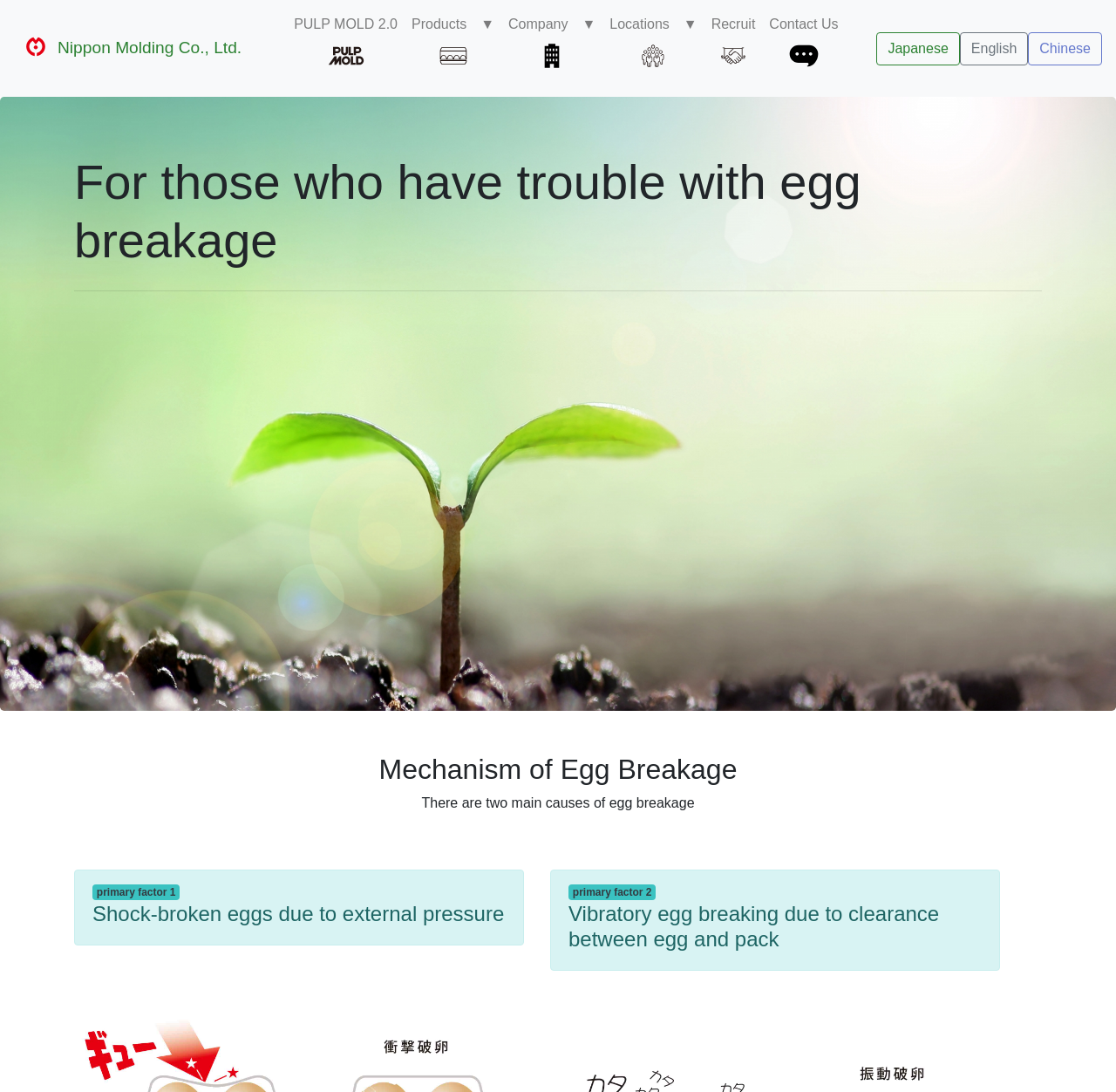Using the information shown in the image, answer the question with as much detail as possible: How many navigation menu items are there?

I counted the number of navigation menu items by looking at the top navigation bar, which contains five elements: 'Products', 'Company', 'Locations', 'Recruit', and 'Contact Us'.